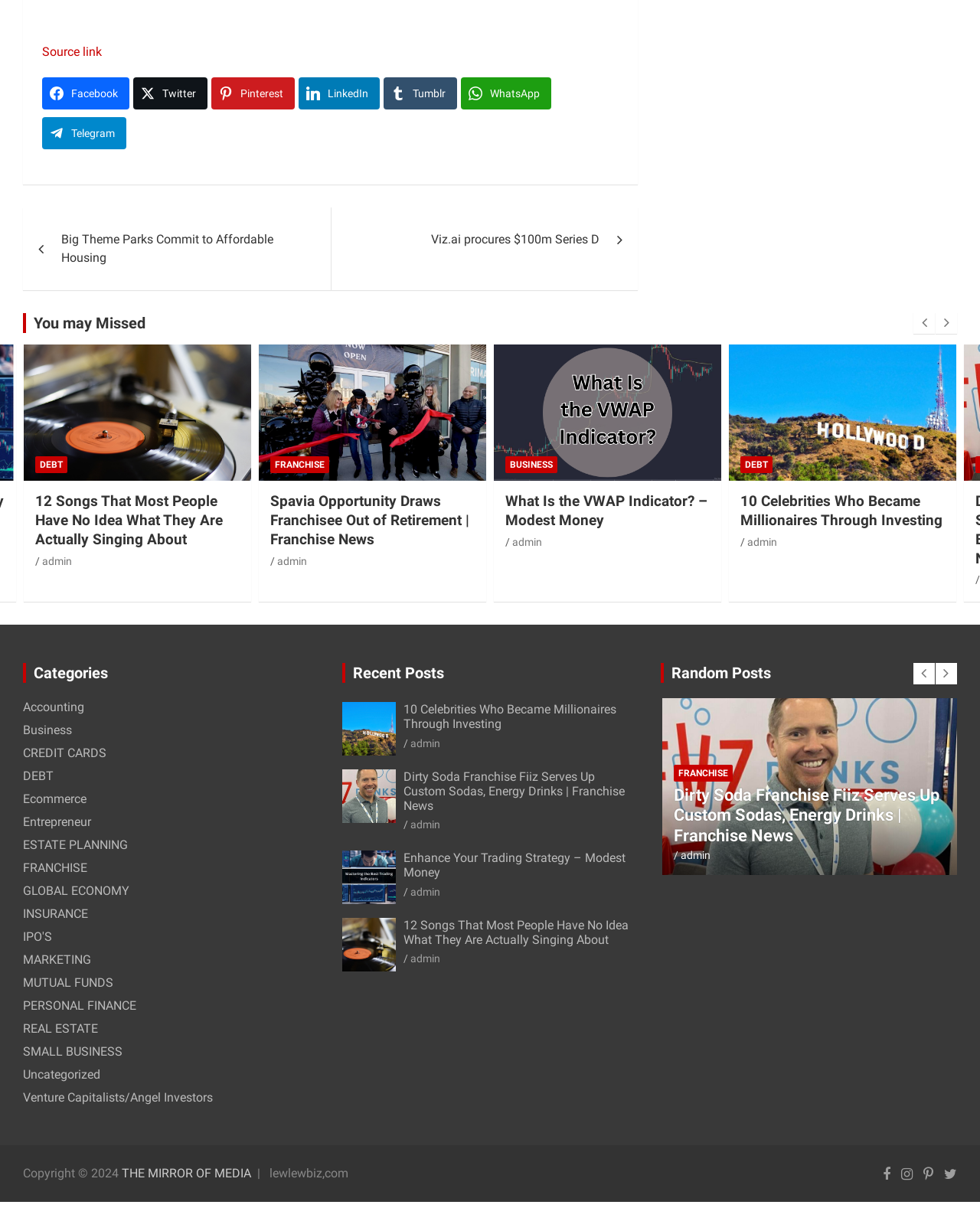Locate the bounding box coordinates of the clickable area to execute the instruction: "Read the article '10 Celebrities Who Became Millionaires Through Investing'". Provide the coordinates as four float numbers between 0 and 1, represented as [left, top, right, bottom].

[0.755, 0.408, 0.964, 0.439]